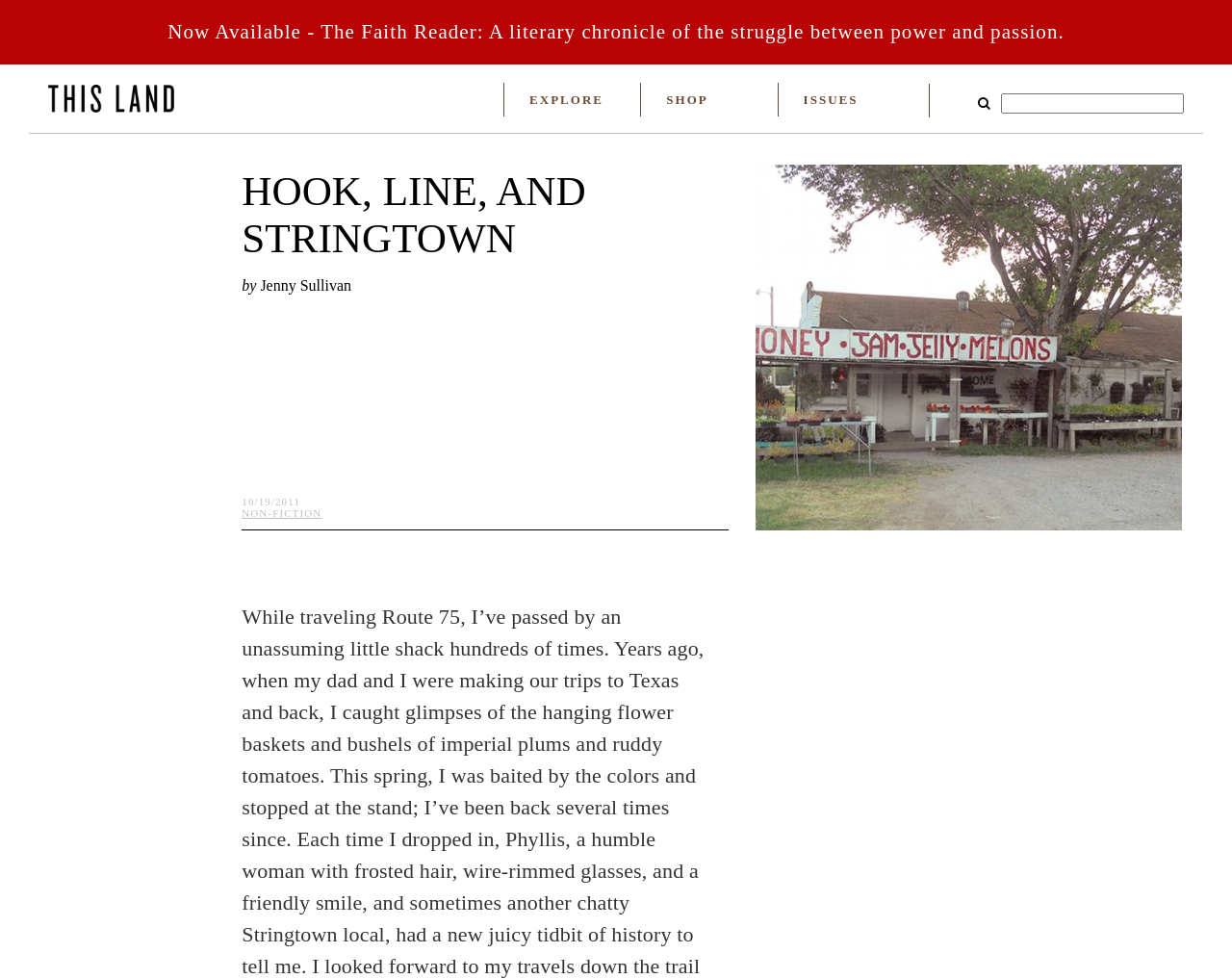What is the date of the article?
Answer the question with detailed information derived from the image.

I found the date of the article in the header section, where it says '10/19/2011'.